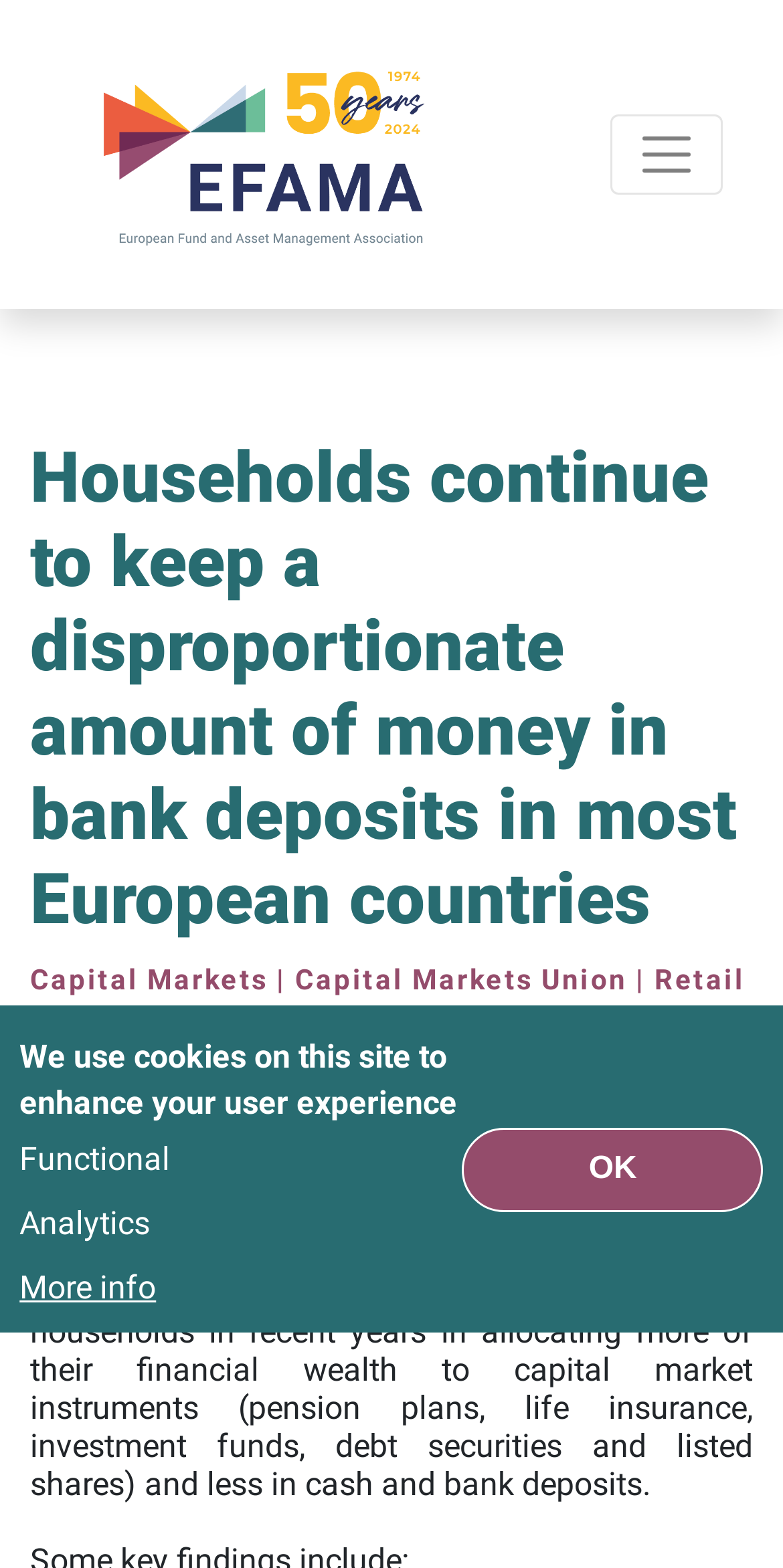Answer the following query concisely with a single word or phrase:
What is the topic of the report published by EFAMA?

Capital Markets Union project